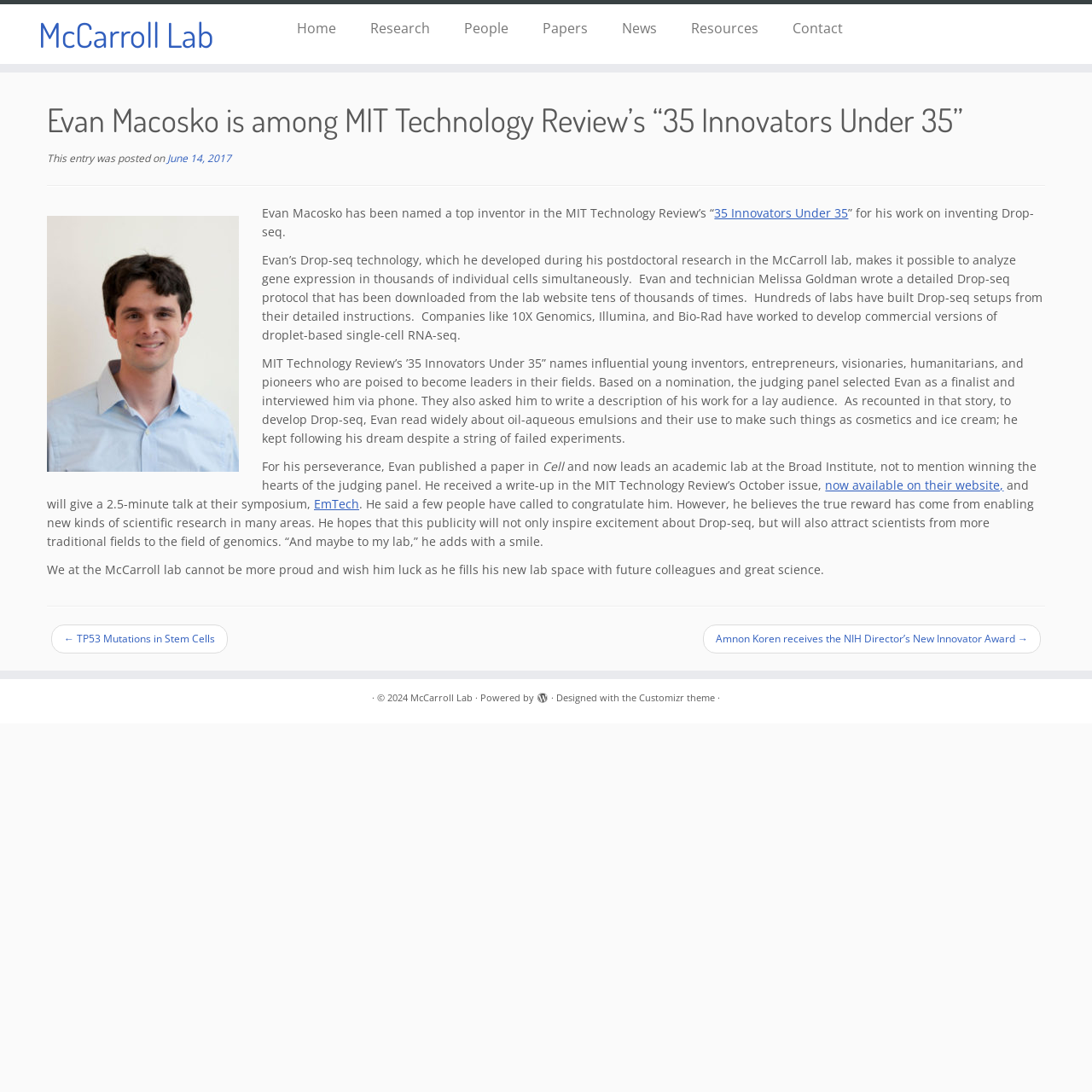What is the name of the publication where Evan published a paper?
Using the image, answer in one word or phrase.

Cell